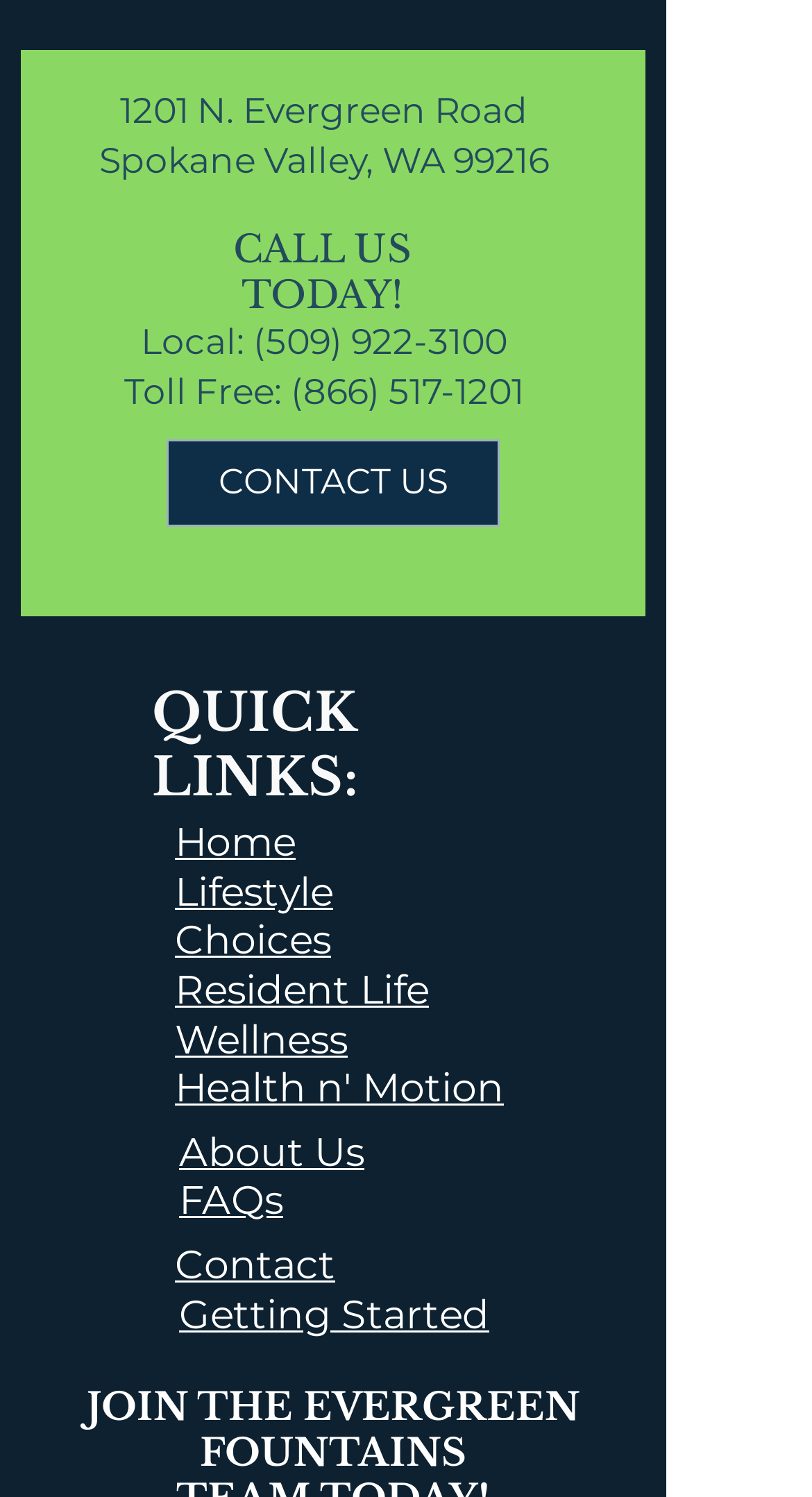Identify the bounding box coordinates necessary to click and complete the given instruction: "contact us".

[0.205, 0.293, 0.615, 0.352]